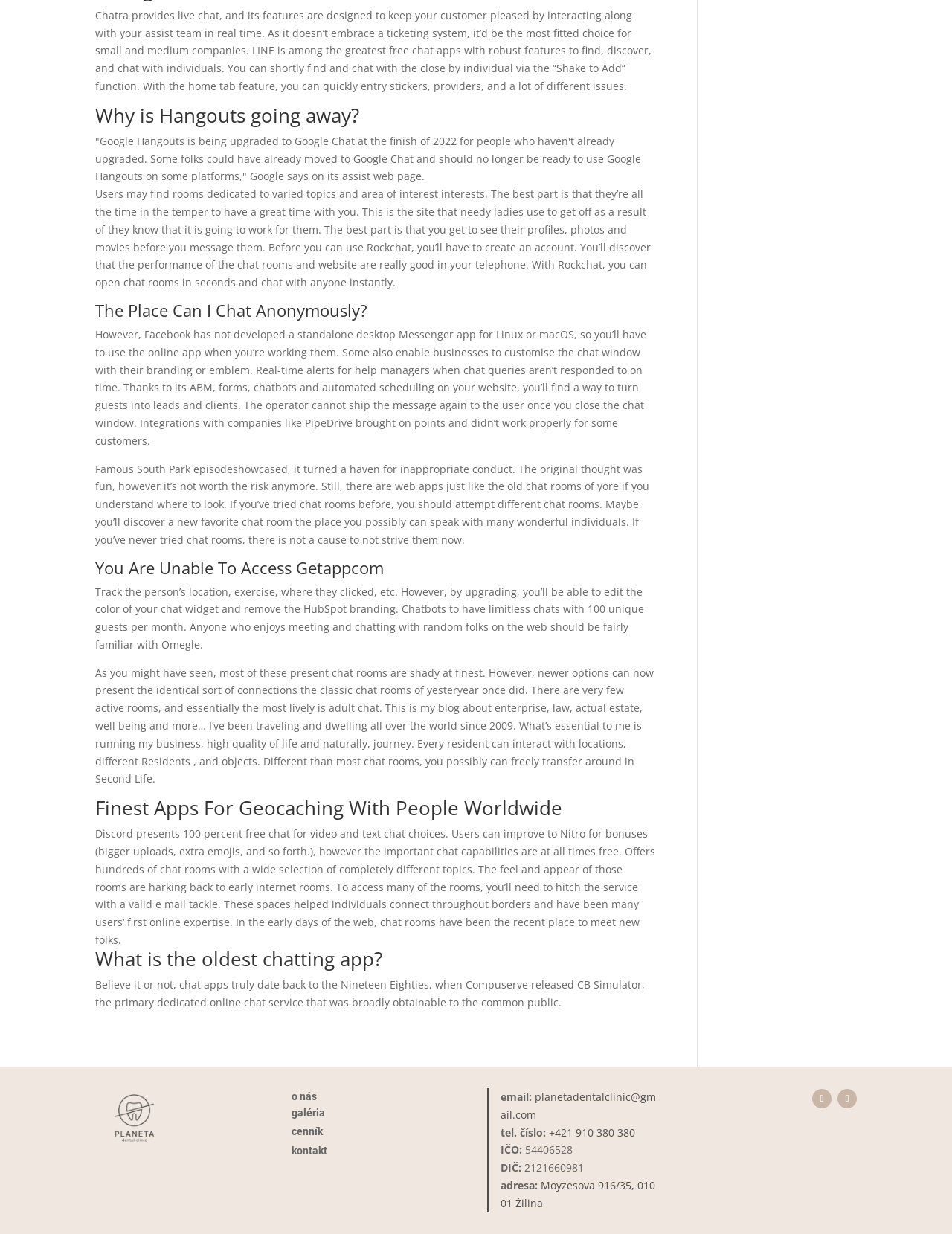Please examine the image and answer the question with a detailed explanation:
Why is Google Hangouts going away?

The text states that Google Hangouts is being upgraded to Google Chat at the end of 2022 for people who haven't already upgraded.